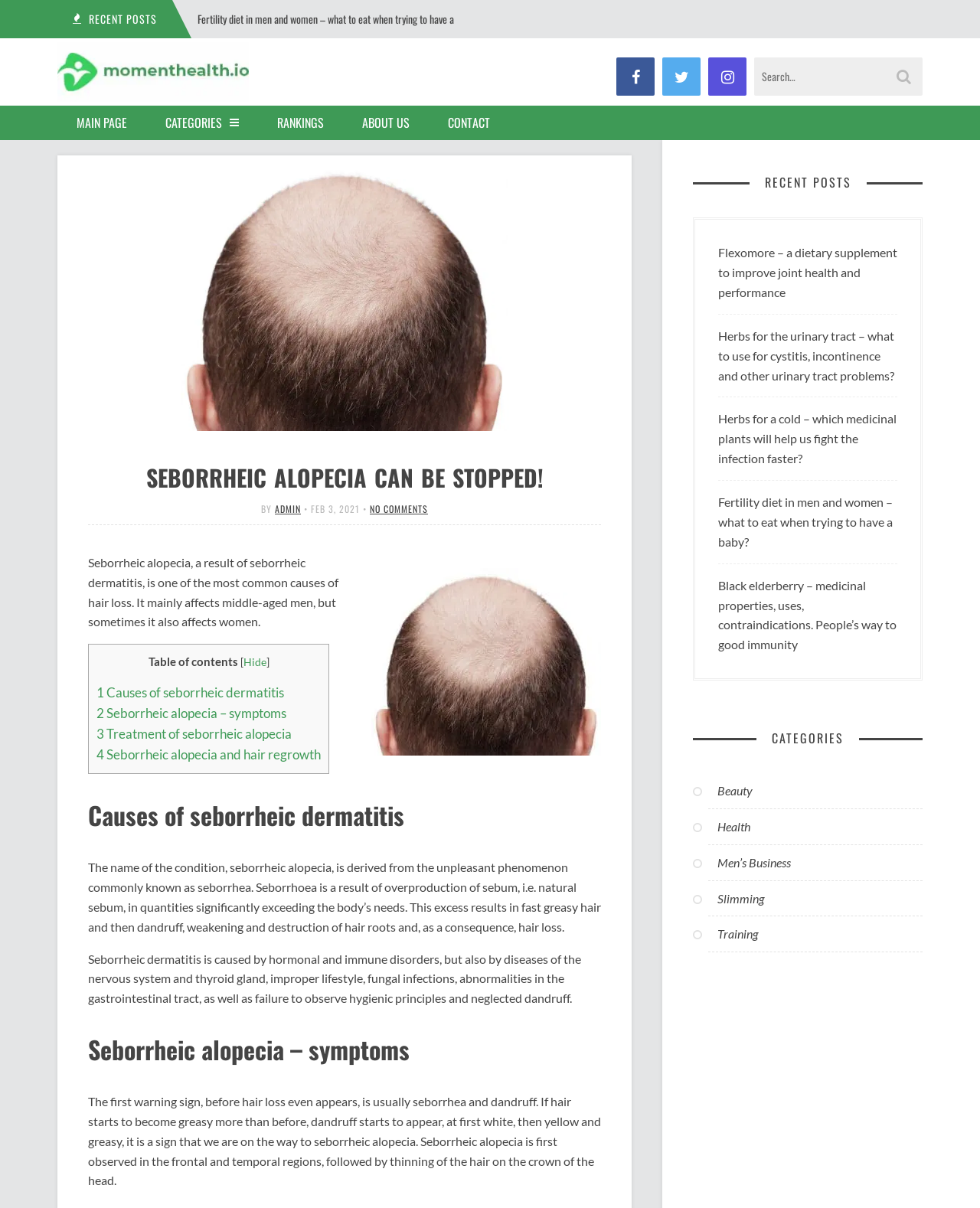Give an extensive and precise description of the webpage.

This webpage is about seborrheic alopecia, a common cause of hair loss. At the top, there is a header section with a title "Seborrheic alopecia can be stopped! - momenthealth.io" and a navigation menu with links to "MAIN PAGE", "CATEGORIES", "RANKINGS", "ABOUT US", and "CONTACT". Below the header, there is a section with recent posts, featuring a list of links to articles, including "Fertility diet in men and women – what to eat when trying to have a baby?" and "Herbs for the urinary tract – what to use for cystitis, incontinence and other urinary tract problems?".

The main content of the webpage is divided into sections, each with a heading and a block of text. The first section is about seborrheic alopecia, describing it as a result of seborrheic dermatitis that mainly affects middle-aged men but can also affect women. There is an image of a bald man below this section.

The next section is a table of contents, with links to different parts of the article, including "Causes of seborrheic dermatitis", "Seborrheic alopecia – symptoms", "Treatment of seborrheic alopecia", and "Seborrheic alopecia and hair regrowth". 

The article then delves into the causes of seborrheic dermatitis, explaining that it is caused by hormonal and immune disorders, as well as diseases of the nervous system and thyroid gland, improper lifestyle, fungal infections, and neglected dandruff. 

The symptoms of seborrheic alopecia are also described, including seborrhea and dandruff, which can lead to hair loss, especially in the frontal and temporal regions.

On the right side of the webpage, there are two complementary sections, one with recent posts and another with categories, featuring links to articles and topics such as "Beauty", "Health", "Men’s Business", "Slimming", and "Training".